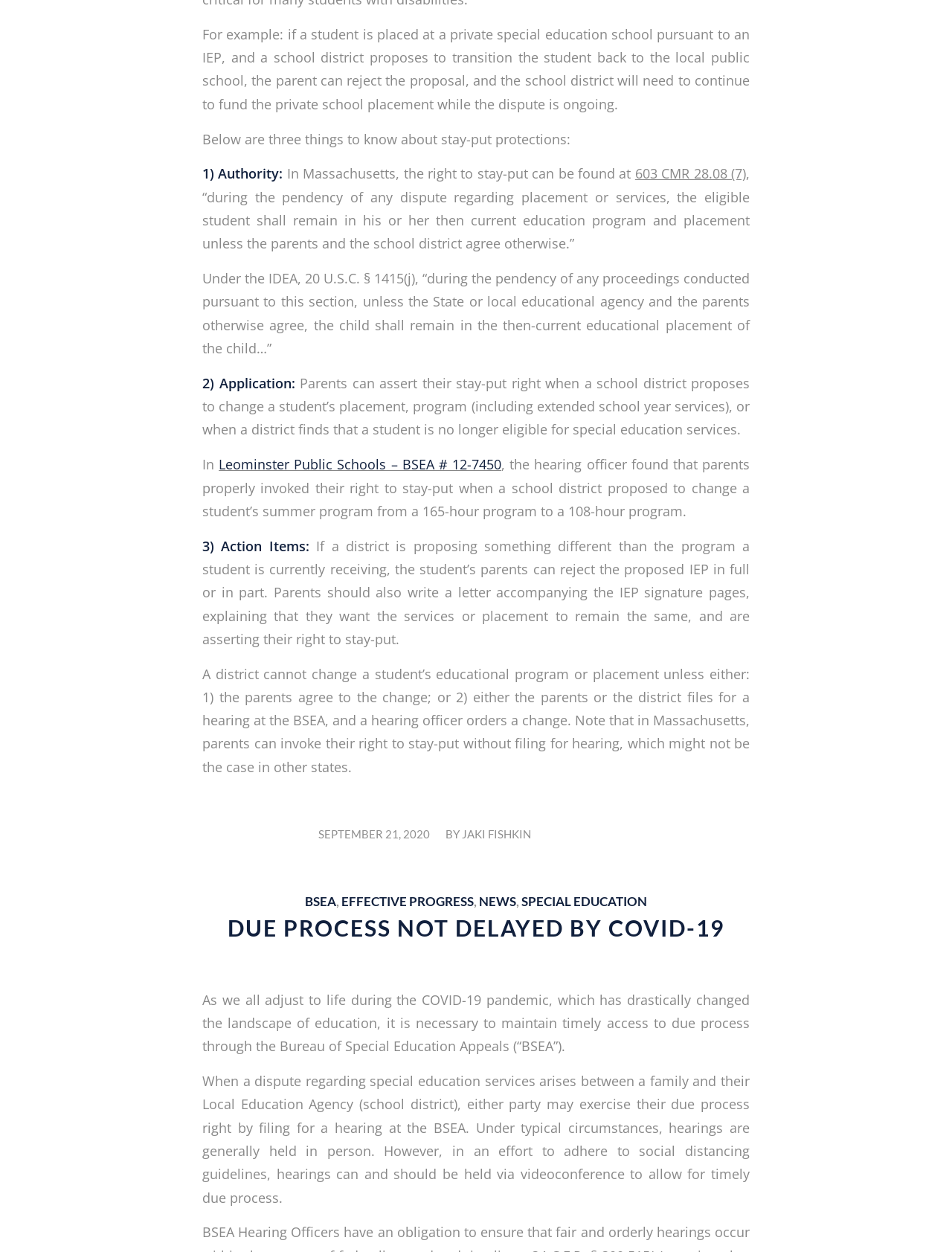Can you look at the image and give a comprehensive answer to the question:
What is the topic of the article?

Based on the content of the webpage, it appears to be discussing the topic of stay-put protections in special education, specifically in Massachusetts. The article provides information on the authority, application, and action items related to stay-put protections.